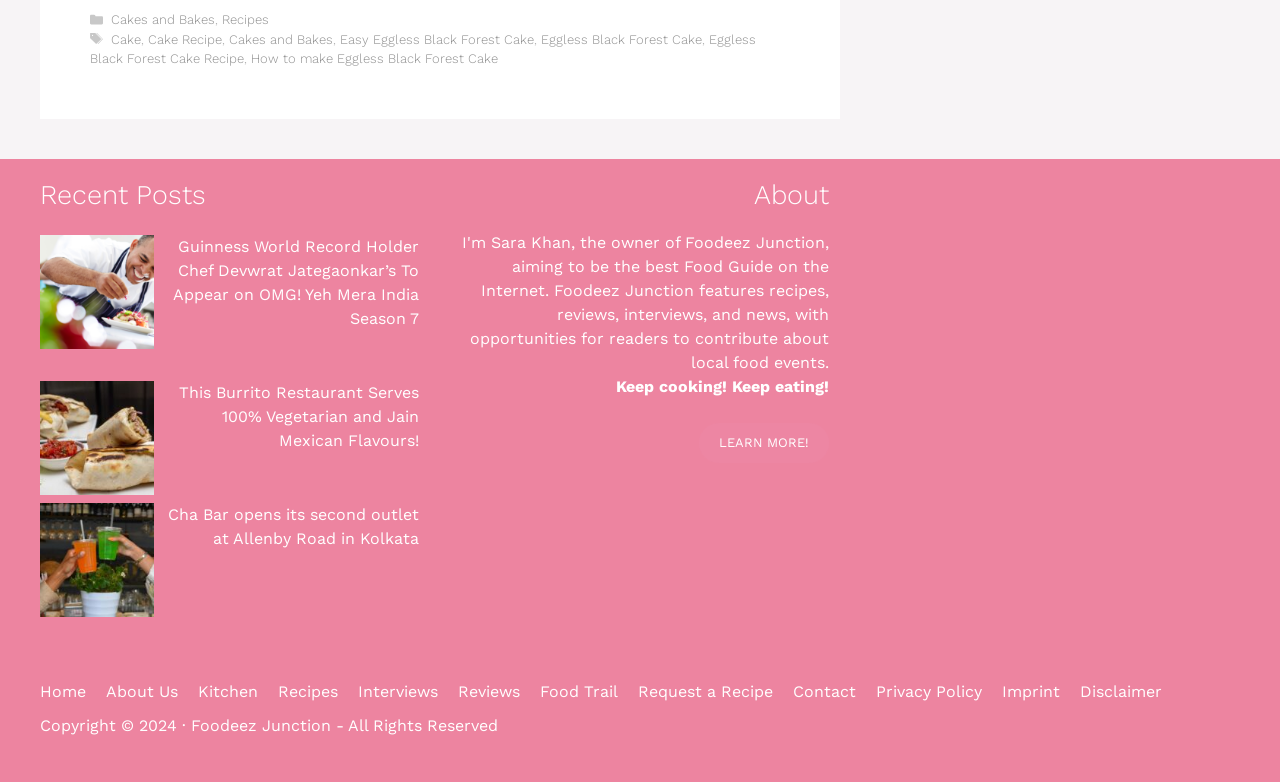Based on the element description: "Eggless Black Forest Cake Recipe", identify the UI element and provide its bounding box coordinates. Use four float numbers between 0 and 1, [left, top, right, bottom].

[0.07, 0.041, 0.59, 0.085]